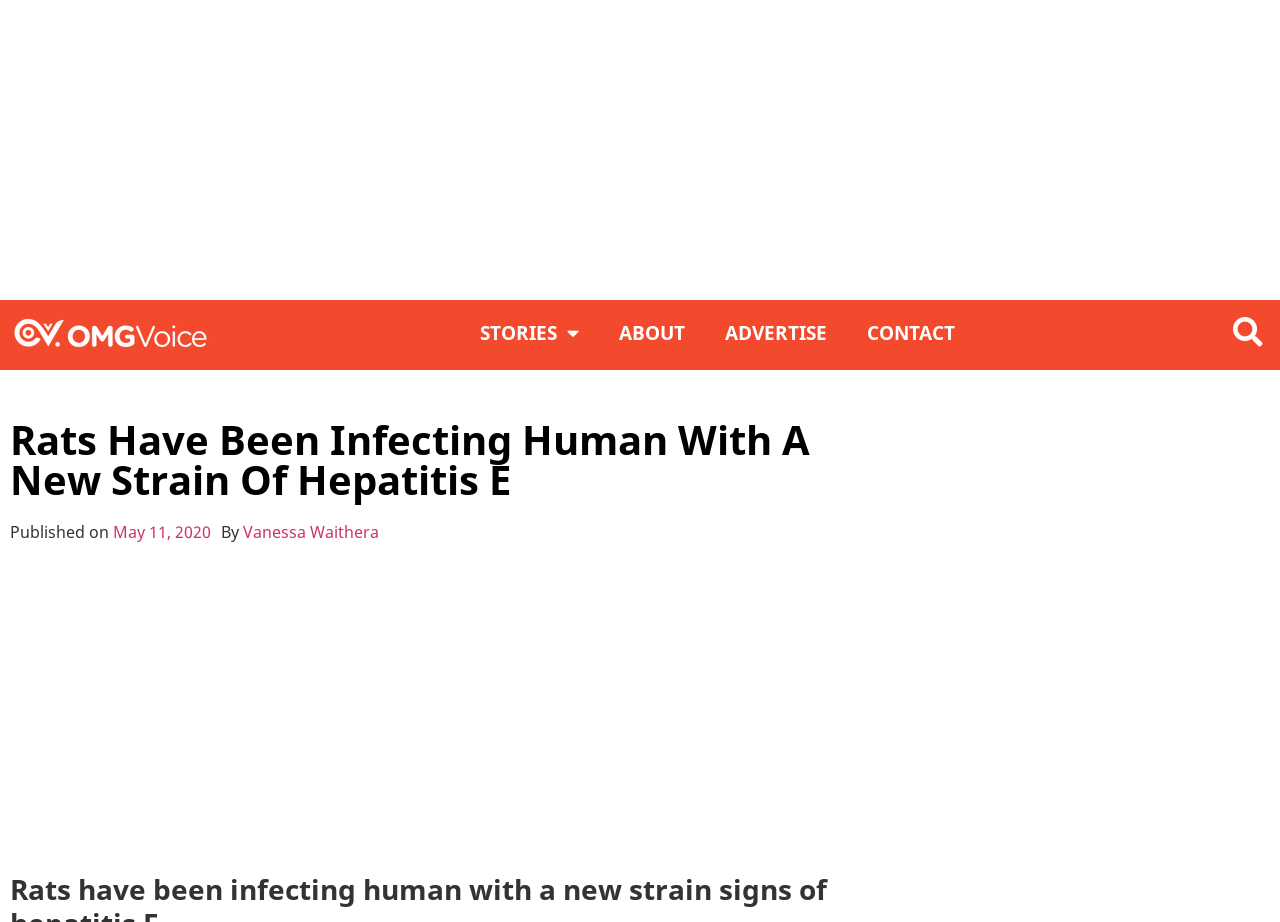Please mark the clickable region by giving the bounding box coordinates needed to complete this instruction: "Read the story".

[0.008, 0.456, 0.692, 0.542]